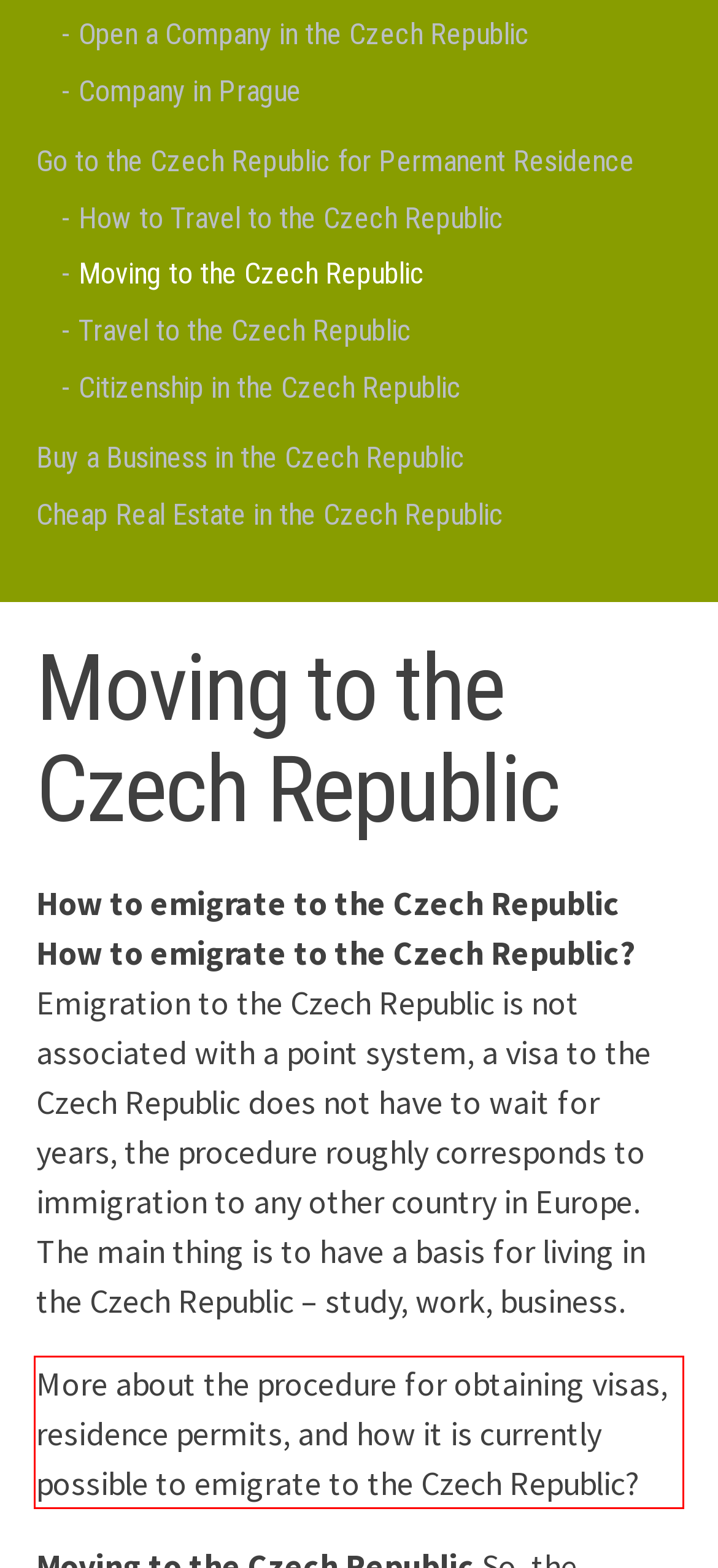Please perform OCR on the UI element surrounded by the red bounding box in the given webpage screenshot and extract its text content.

More about the procedure for obtaining visas, residence permits, and how it is currently possible to emigrate to the Czech Republic?